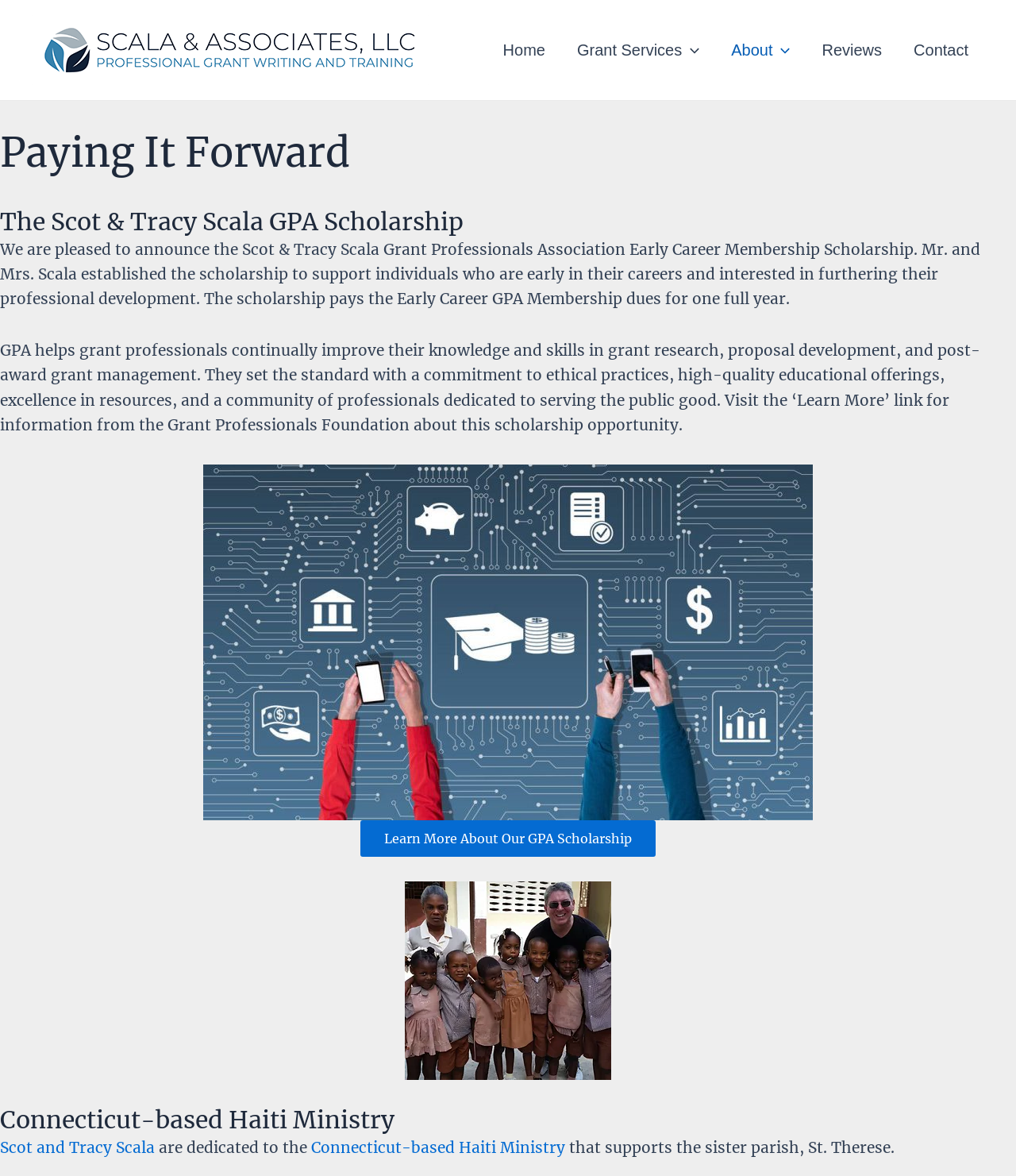Determine the bounding box coordinates for the clickable element to execute this instruction: "Learn more about the GPA Scholarship". Provide the coordinates as four float numbers between 0 and 1, i.e., [left, top, right, bottom].

[0.355, 0.697, 0.645, 0.728]